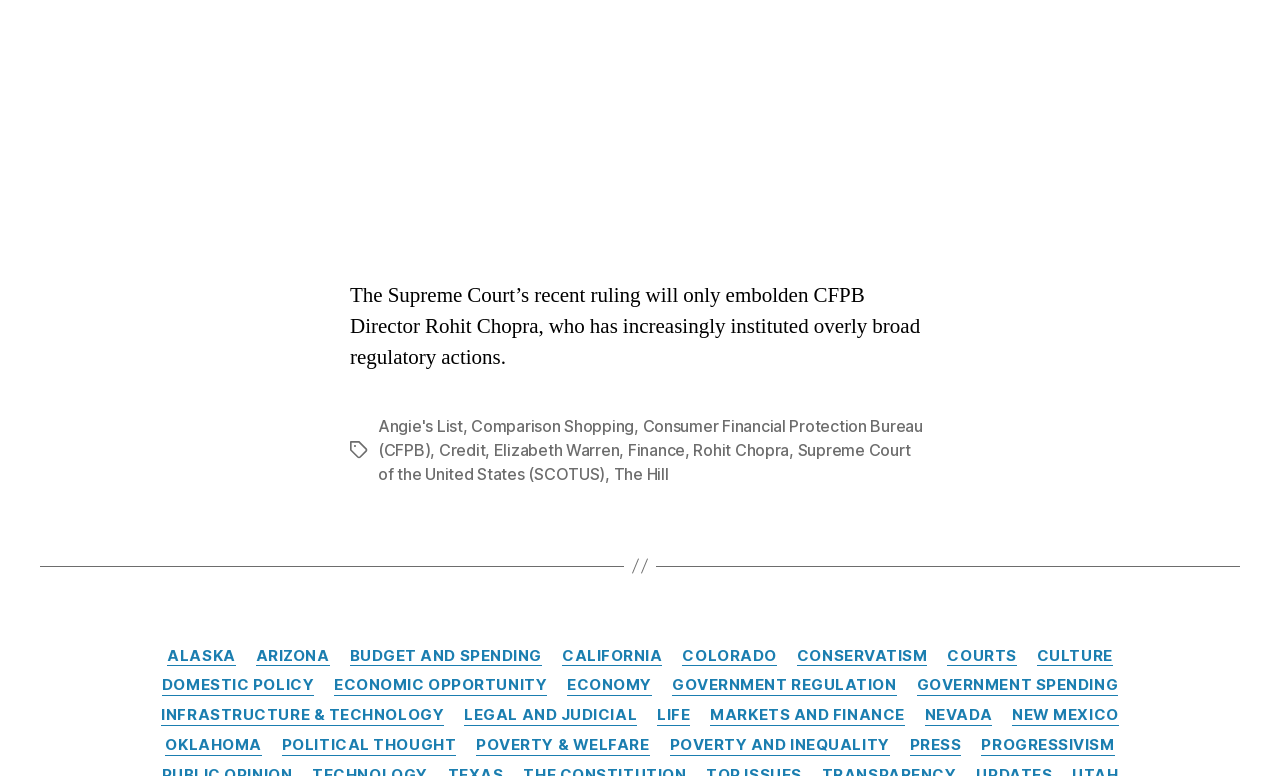What are the categories listed on the webpage?
Give a thorough and detailed response to the question.

The webpage lists various categories such as ALASKA, ARIZONA, BUDGET AND SPENDING, CALIFORNIA, and many more, as indicated by the links under the 'Categories' StaticText element.